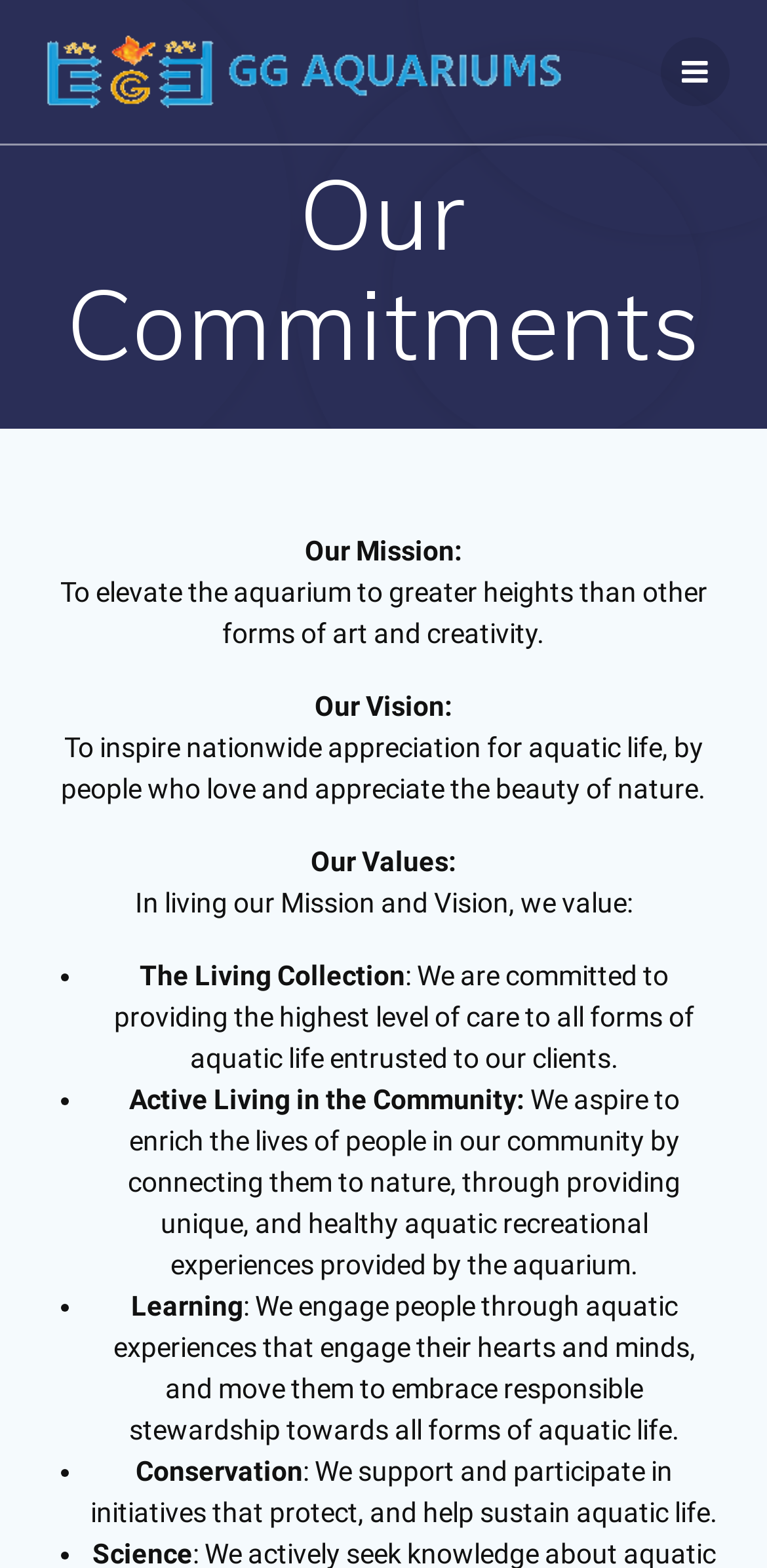What is the second part of GG Aquariums' vision?
Please answer the question with a detailed and comprehensive explanation.

The vision of GG Aquariums is stated as 'To inspire nationwide appreciation for aquatic life, by people who love and appreciate the beauty of nature.' This is found in the section 'Our Vision:' which is located below the section 'Our Mission:'.